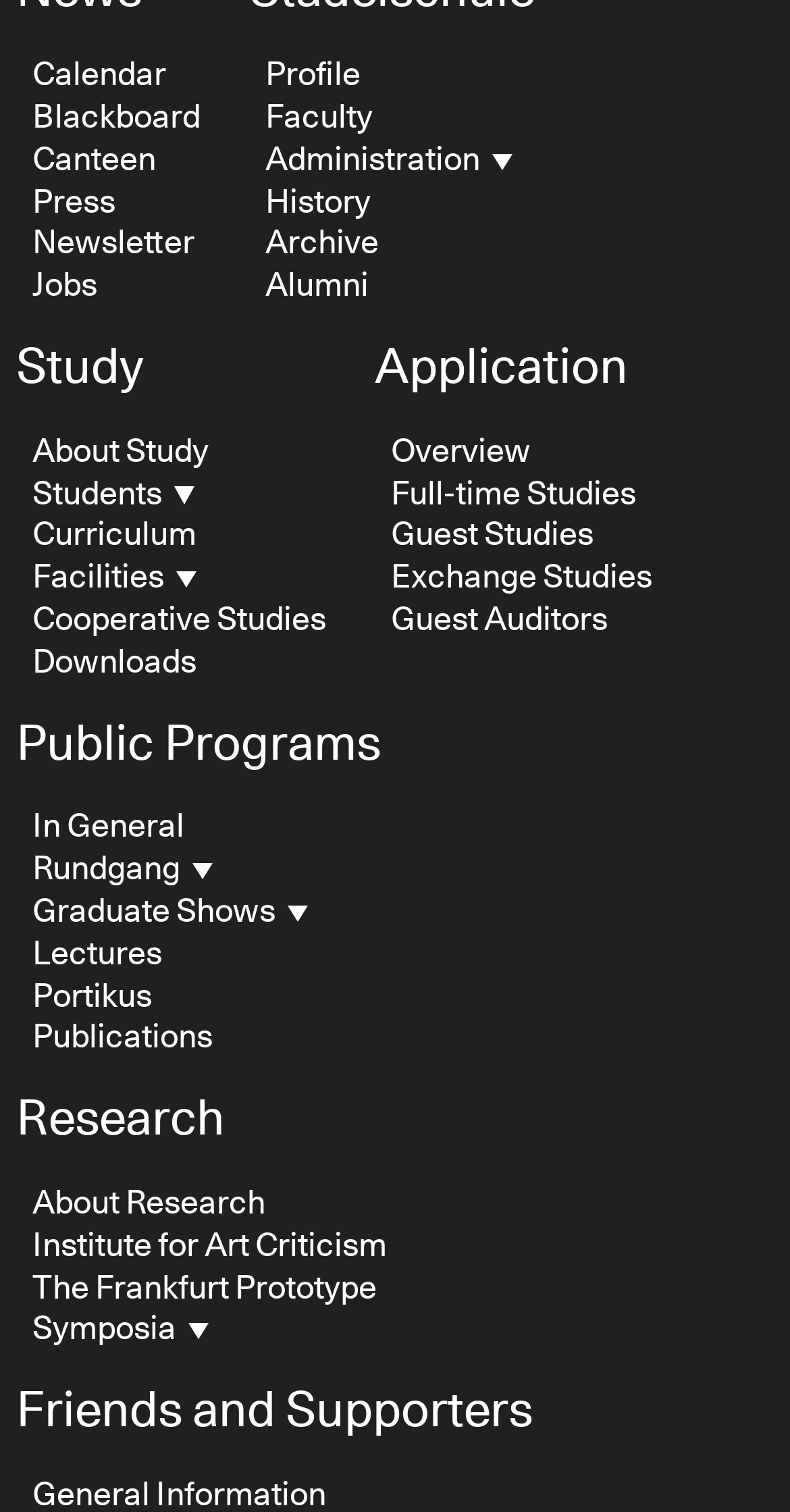Could you determine the bounding box coordinates of the clickable element to complete the instruction: "Learn about curriculum"? Provide the coordinates as four float numbers between 0 and 1, i.e., [left, top, right, bottom].

[0.041, 0.344, 0.249, 0.365]